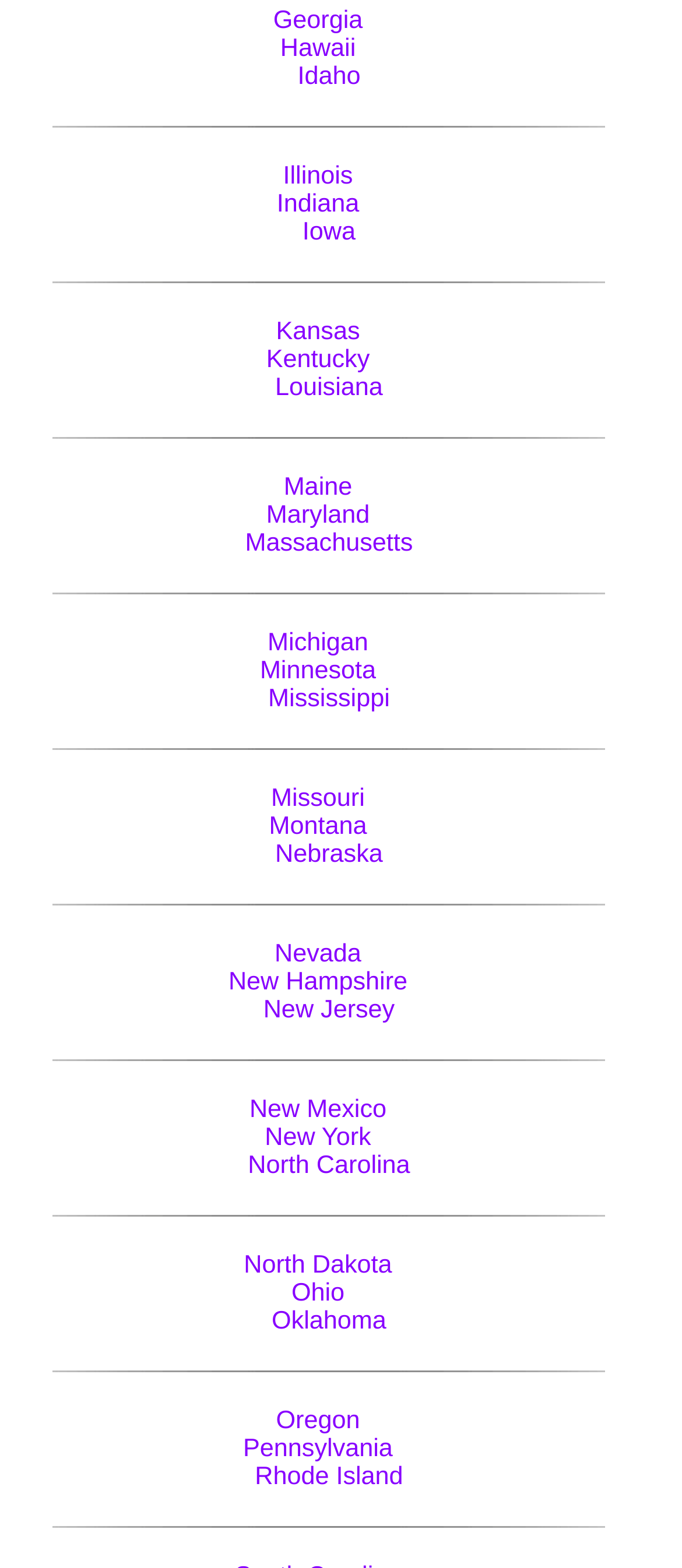Locate the bounding box coordinates of the clickable region necessary to complete the following instruction: "Explore Massachusetts". Provide the coordinates in the format of four float numbers between 0 and 1, i.e., [left, top, right, bottom].

[0.359, 0.338, 0.605, 0.356]